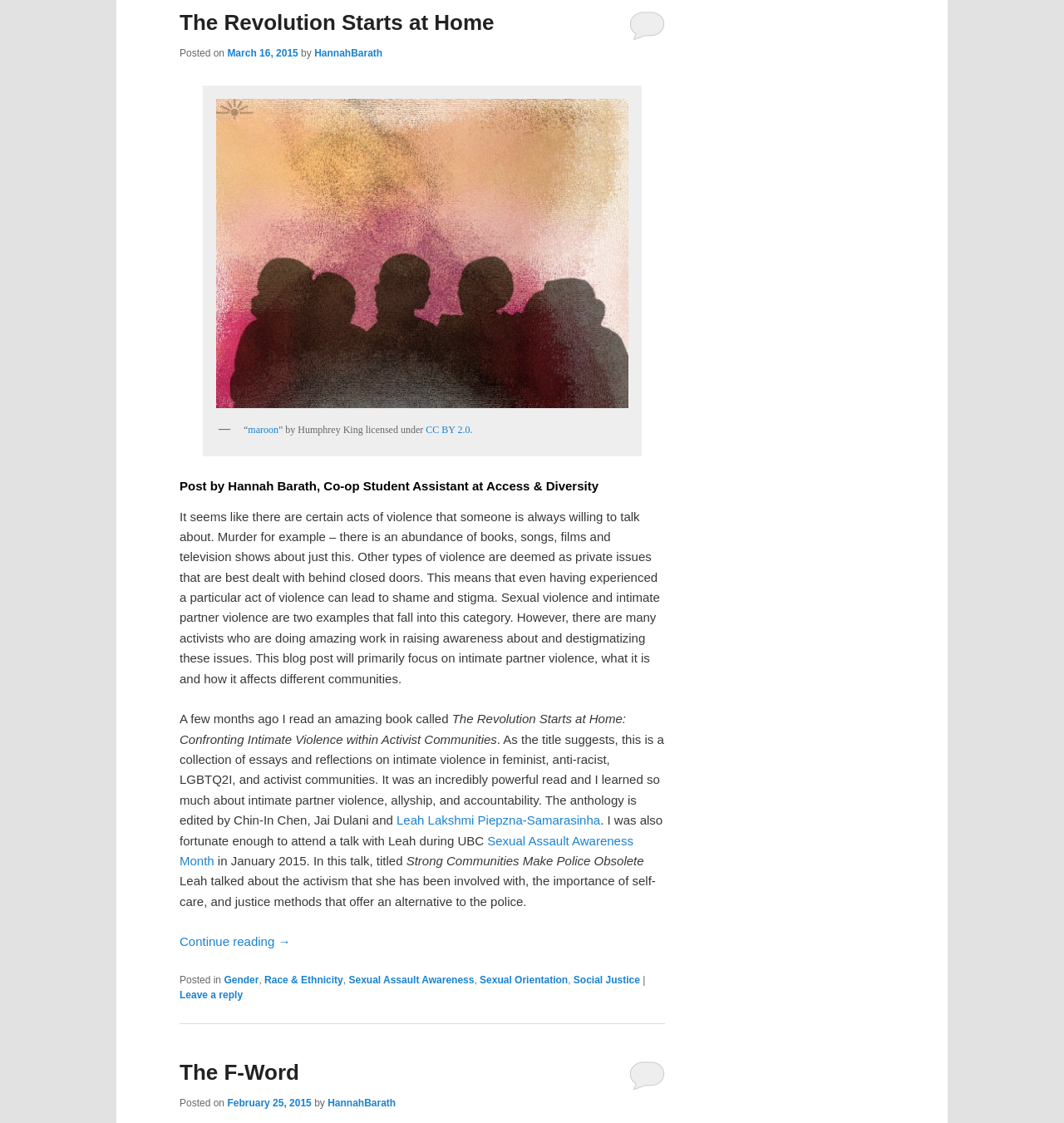Determine the bounding box coordinates for the area you should click to complete the following instruction: "View the post details".

[0.169, 0.009, 0.464, 0.031]